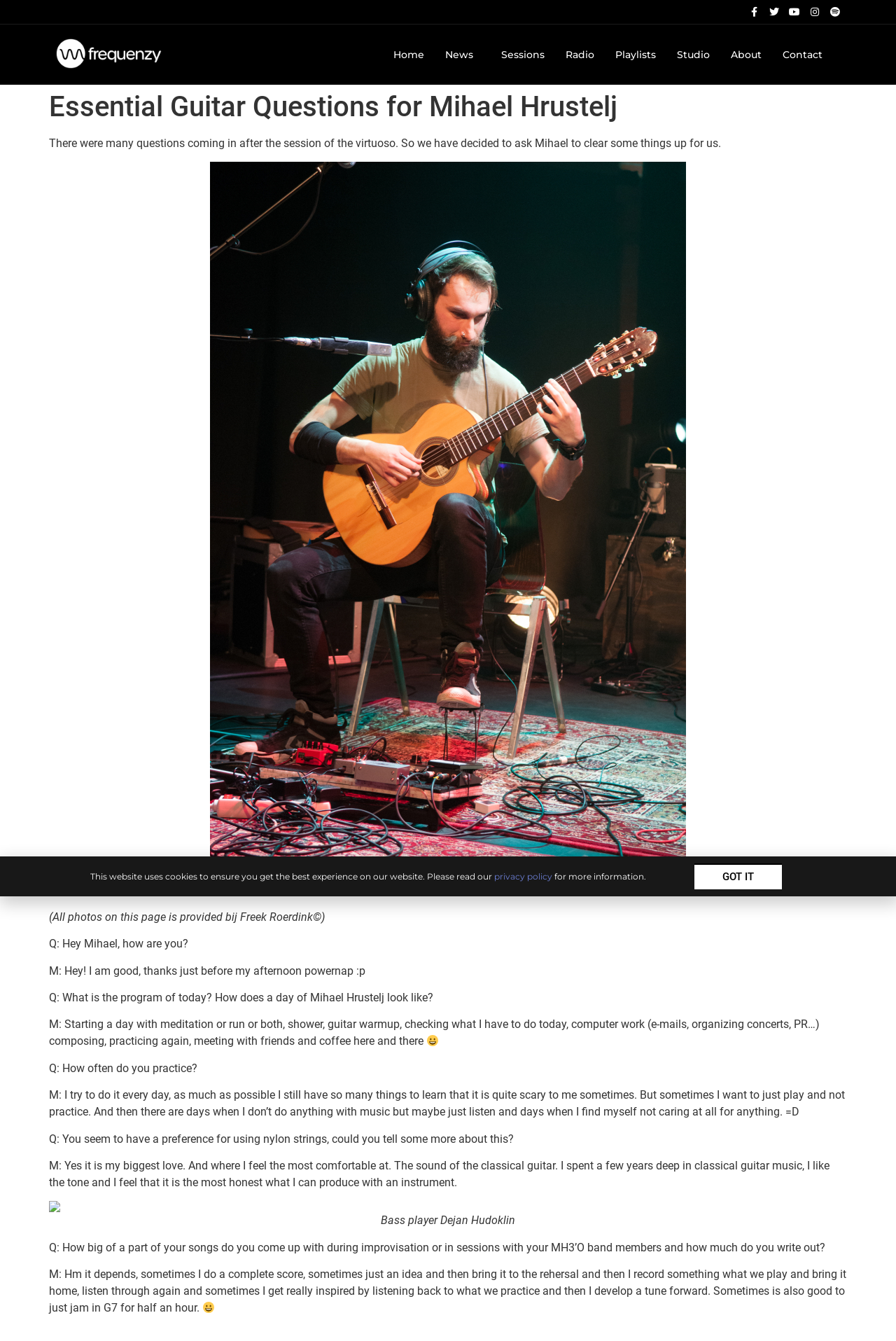What is the purpose of the button at the bottom of the page?
Answer the question with just one word or phrase using the image.

To acknowledge cookie policy